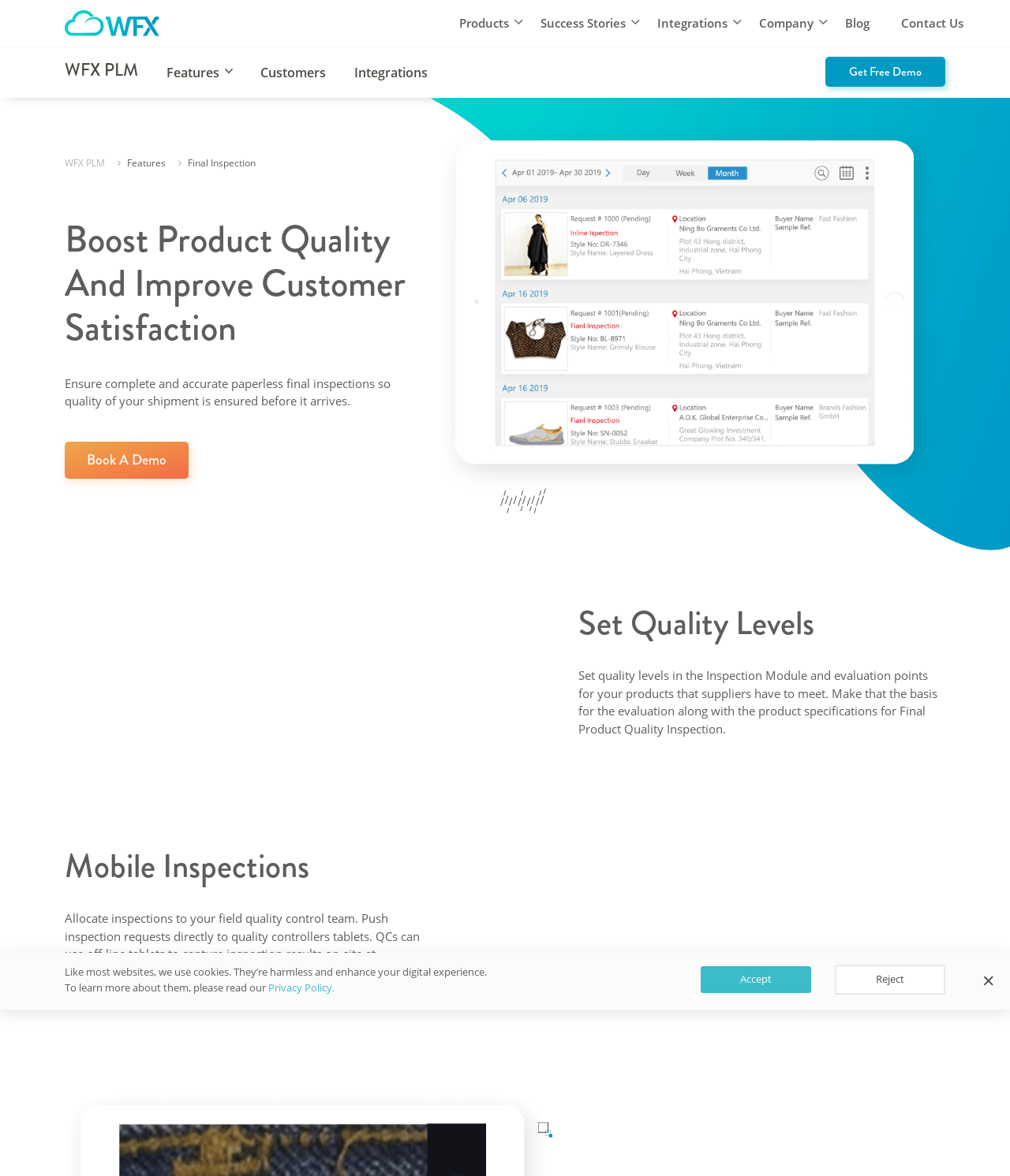Provide a brief response to the question below using one word or phrase:
How do quality controllers conduct inspections?

Using off-line tablets